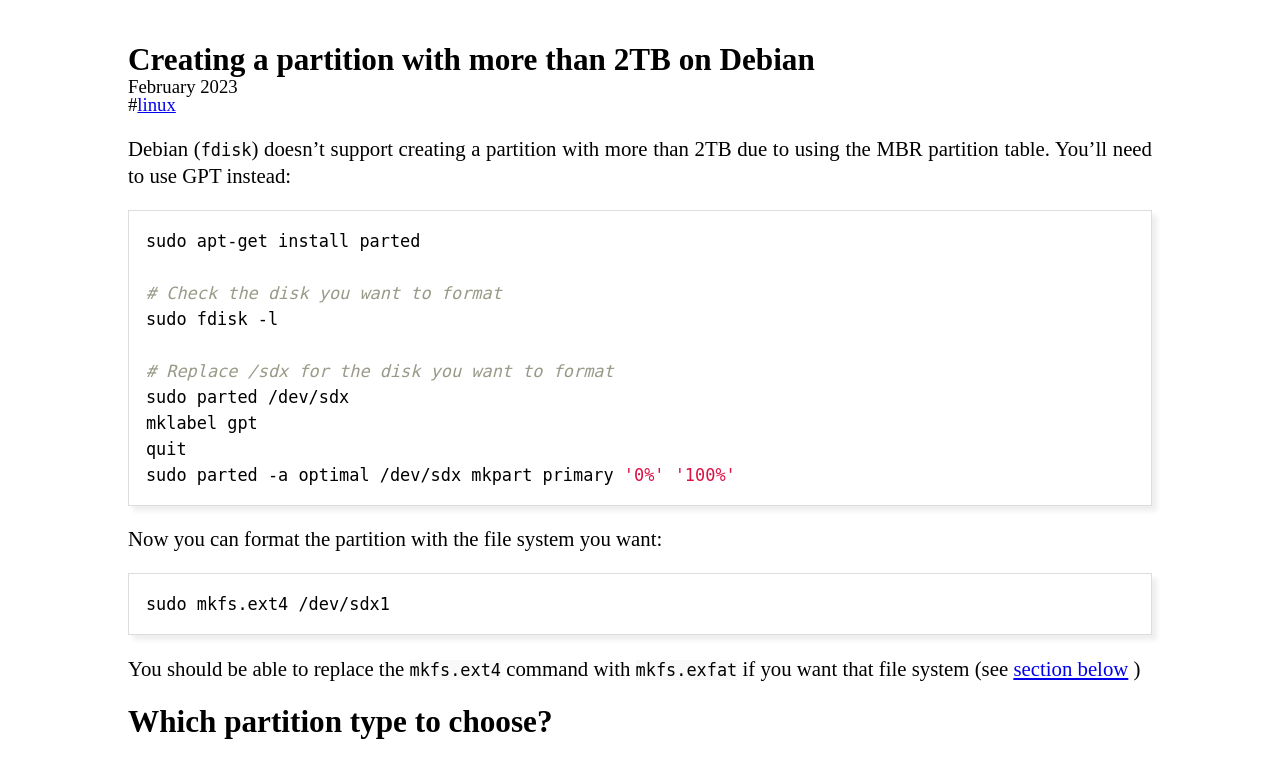Create a detailed summary of the webpage's content and design.

This webpage is about creating a partition with more than 2TB on Debian. At the top, there is a header section that displays the title "Creating a partition with more than 2TB on Debian" and the date "February 2023" on the left side, along with a hashtag and a link to "linux" on the right side.

Below the header, there is a paragraph of text that explains the limitation of Debian's fdisk in creating partitions larger than 2TB due to its use of the MBR partition table, and the need to use GPT instead.

Following this, there is a block of code that provides a series of commands to install parted, check the disk, and create a partition with GPT. The code is divided into several lines, each with a specific command, such as installing parted, checking the disk, and creating a partition.

After the code block, there is a sentence that explains that the partition can now be formatted with the desired file system. Below this, there is another command to format the partition with the ext4 file system.

The next section of text explains that the command can be replaced with mkfs.exfat if a different file system is desired, and provides a link to a section below for more information.

Finally, there is a heading that asks "Which partition type to choose?" located at the bottom of the page.